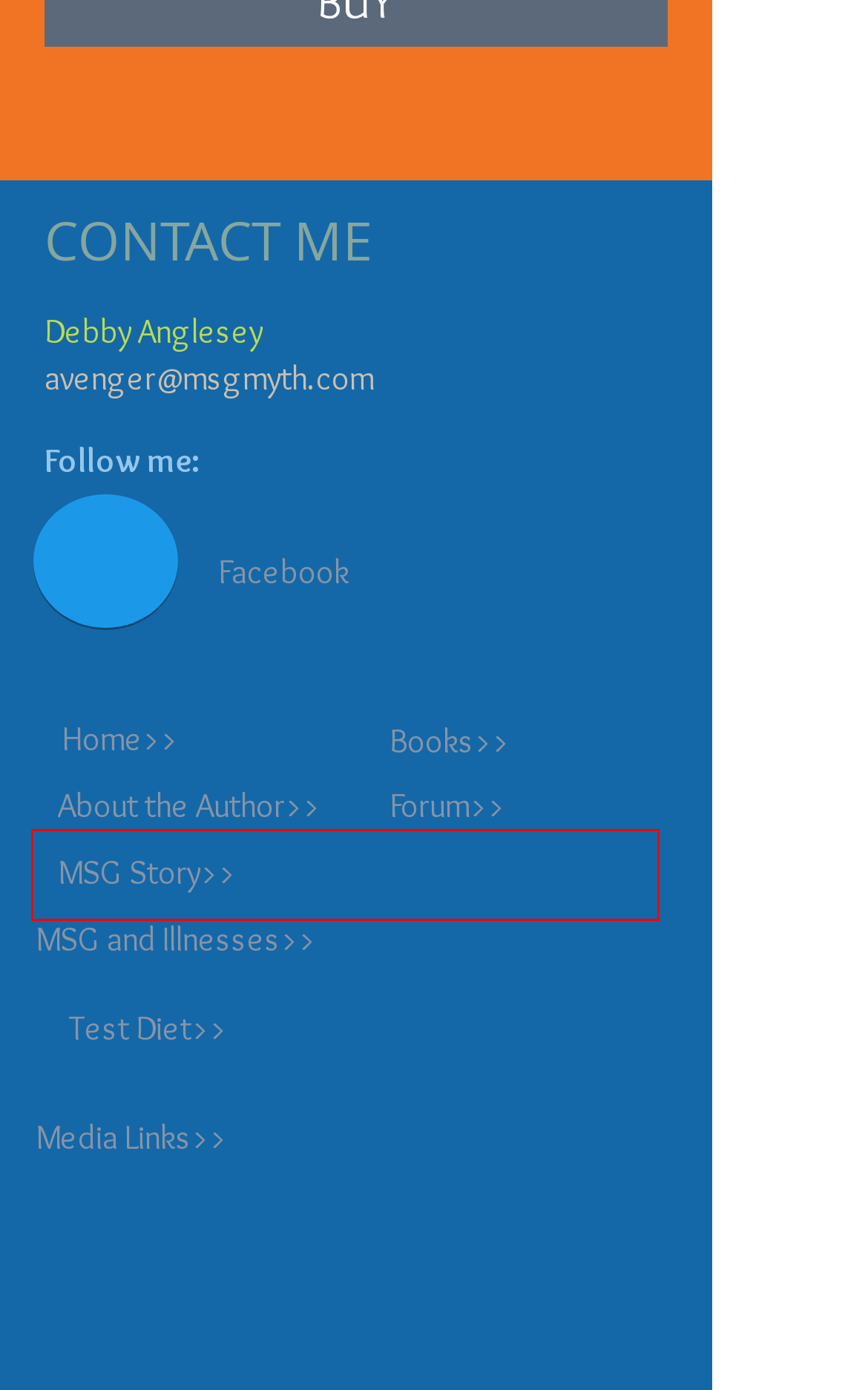You have a screenshot of a webpage with a red bounding box around an element. Identify the webpage description that best fits the new page that appears after clicking the selected element in the red bounding box. Here are the candidates:
A. Test Diet | Msgmyth
B. Amazon.com
C. About the Author | Msgmyth
D. Home | Msgmyth
E. MSG Story | Msgmyth
F. Forum | Msgmyth
G. MSG and Illnesses | Msgmyth
H. Media | Msgmyth

E